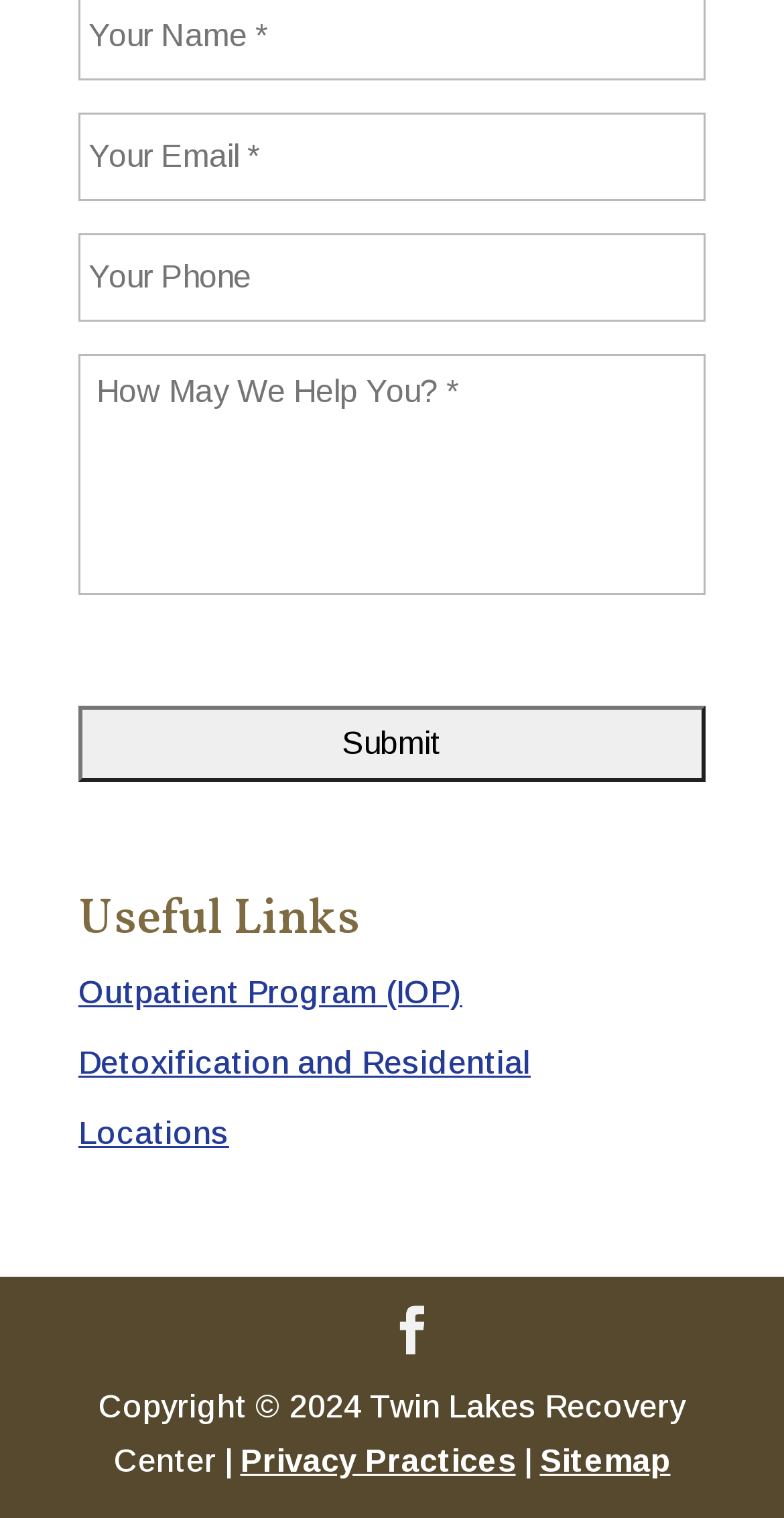Determine the bounding box coordinates of the element that should be clicked to execute the following command: "Check the Privacy Practices".

[0.306, 0.951, 0.658, 0.973]